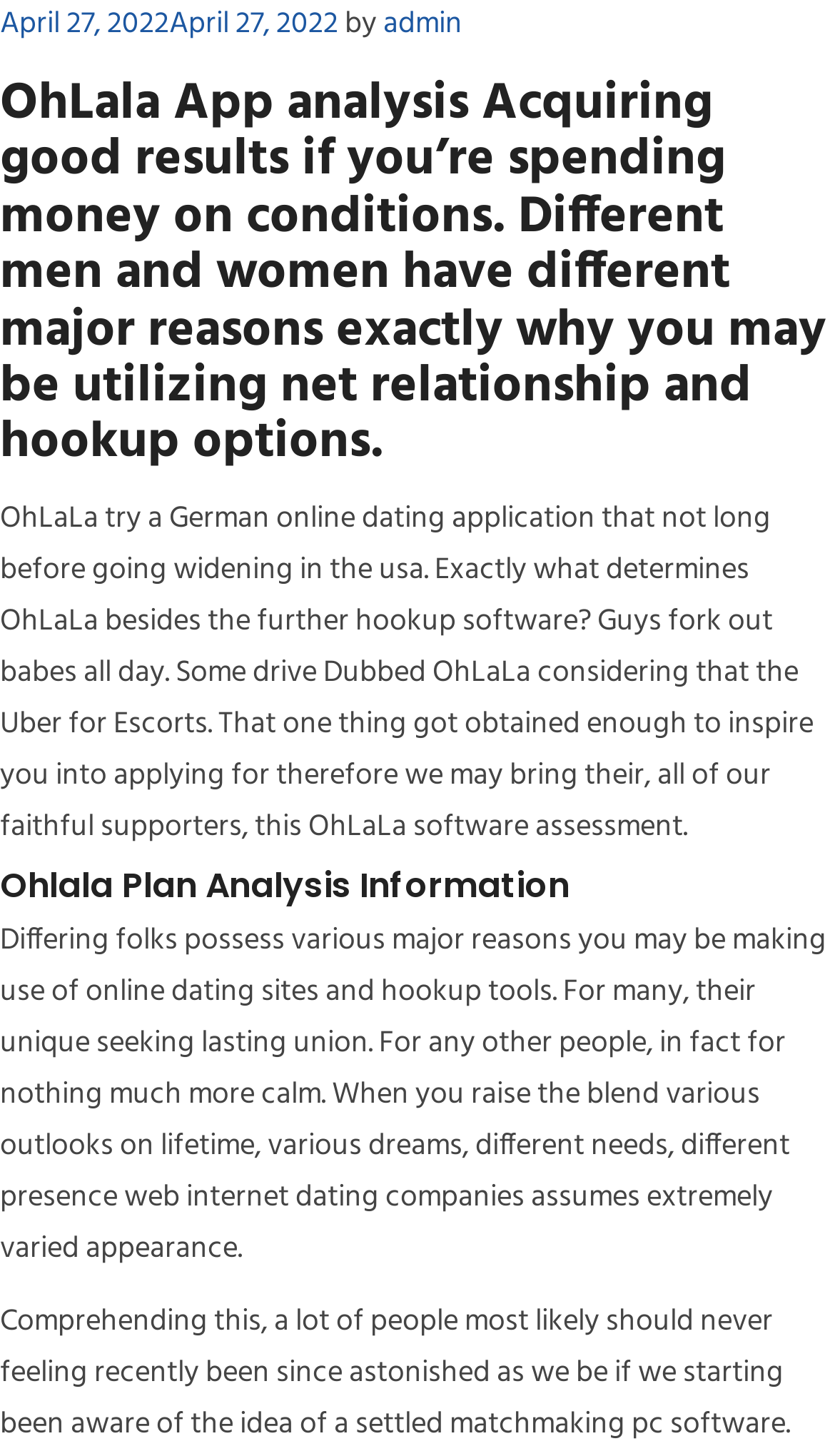What is the main title displayed on this webpage?

OhLala App analysis Acquiring good results if you’re spending money on conditions. Different men and women have different major reasons exactly why you may be utilizing net relationship and hookup options.